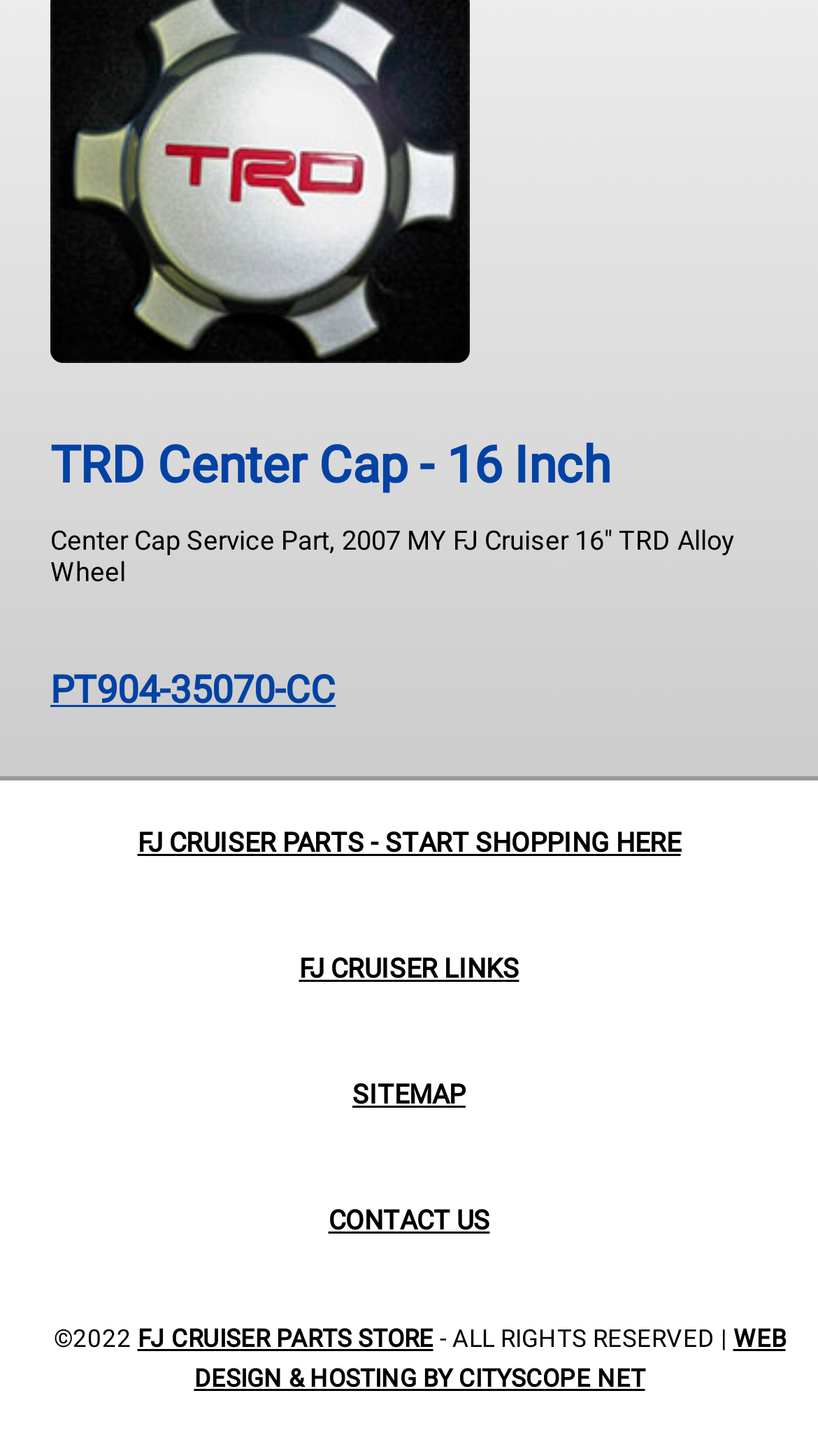What is the name of the center cap service part? Please answer the question using a single word or phrase based on the image.

2007 MY FJ Cruiser 16" TRD Alloy Wheel